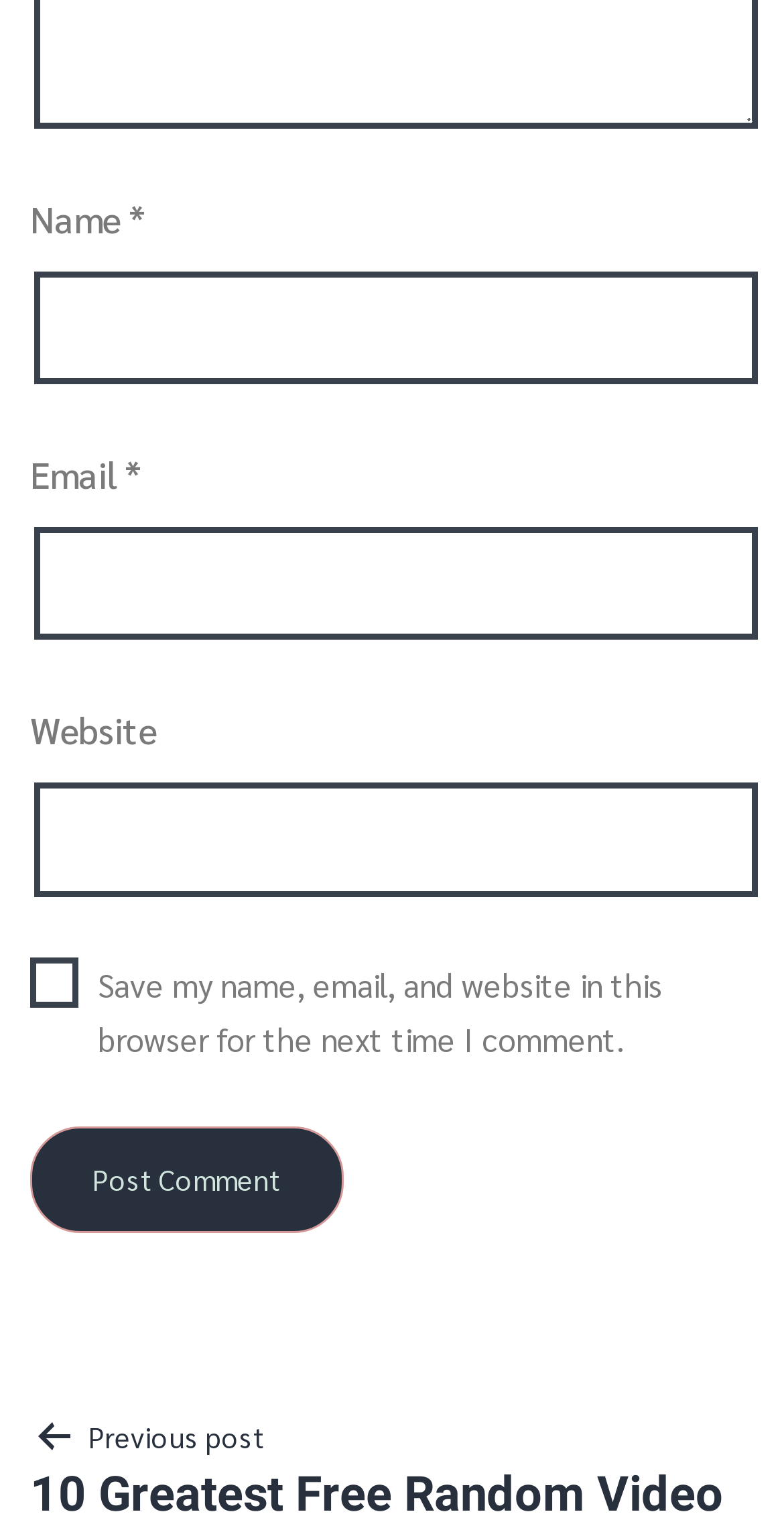Determine the bounding box coordinates of the UI element described by: "alt="Datapitch"".

None